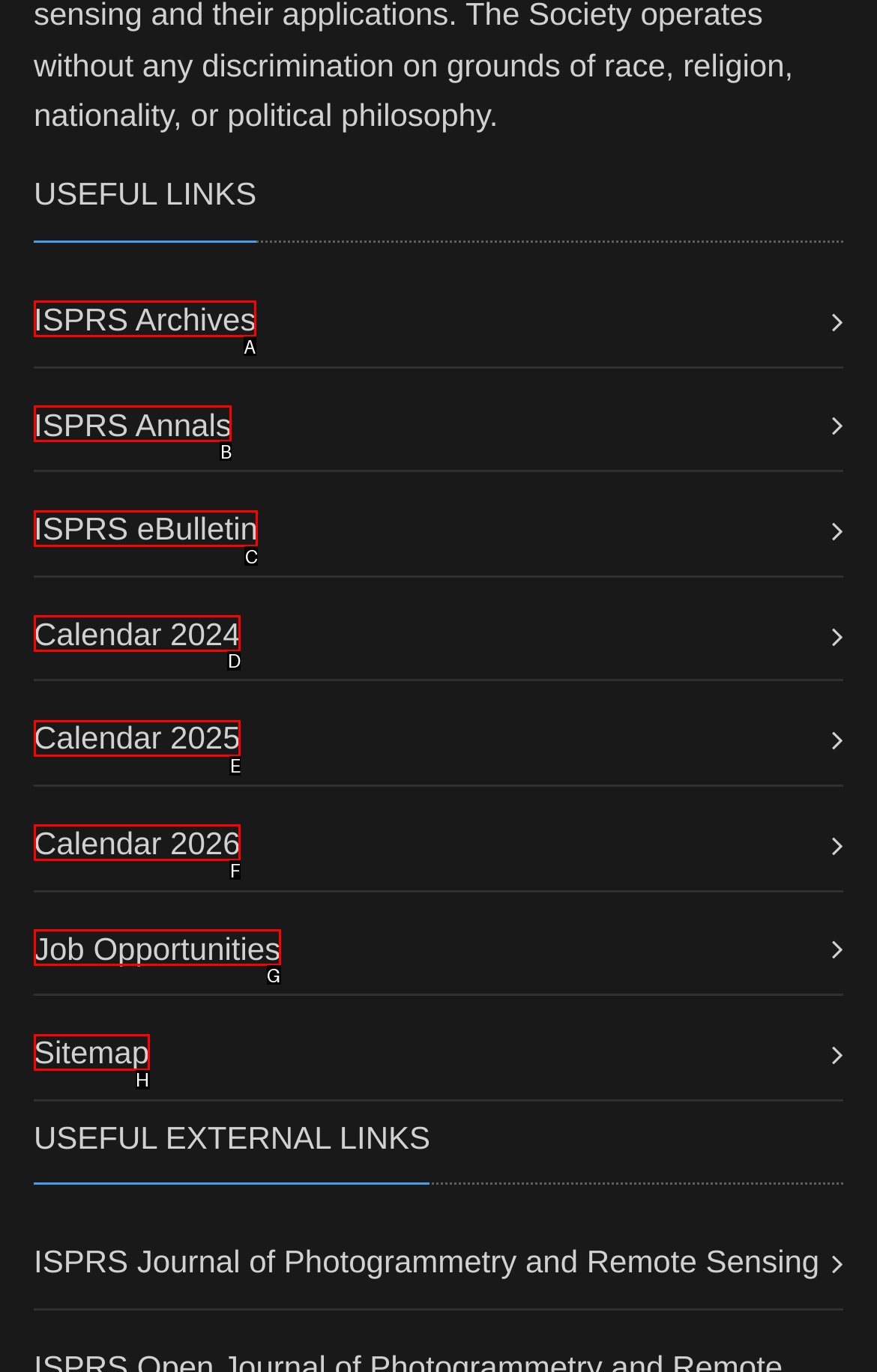Identify the option that corresponds to: Sitemap
Respond with the corresponding letter from the choices provided.

H